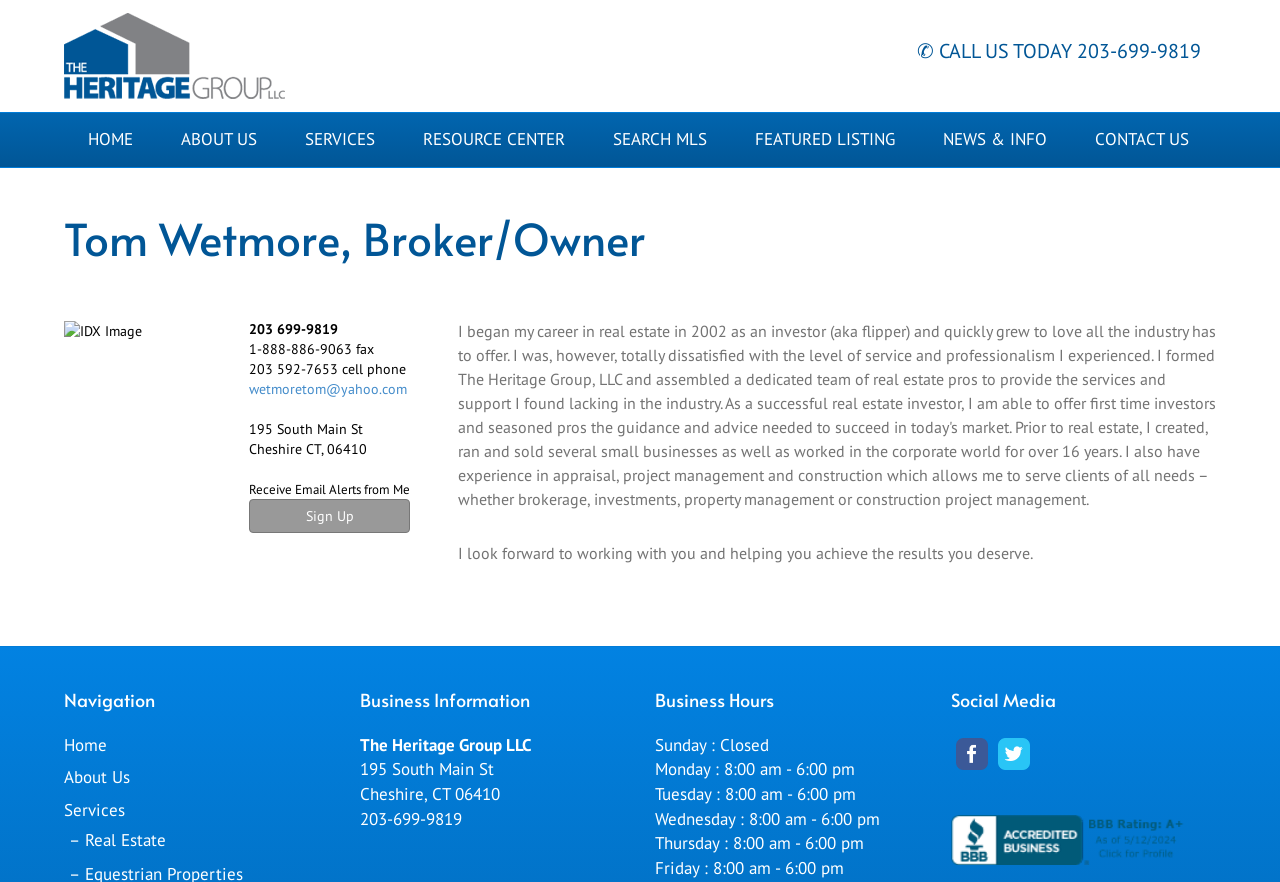Answer the question in one word or a short phrase:
What are the business hours on Monday?

8:00 am - 6:00 pm